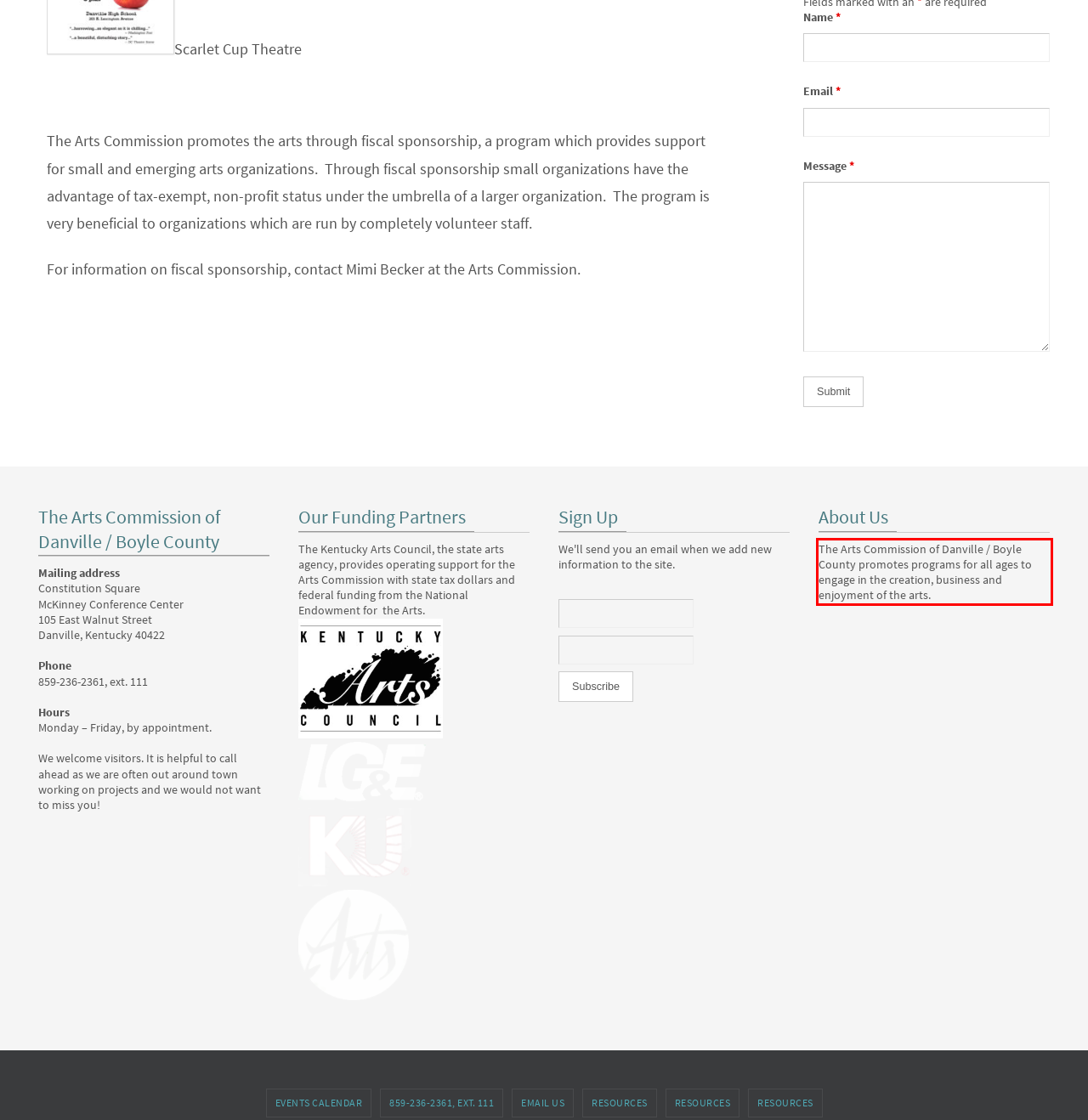Please look at the webpage screenshot and extract the text enclosed by the red bounding box.

The Arts Commission of Danville / Boyle County promotes programs for all ages to engage in the creation, business and enjoyment of the arts.